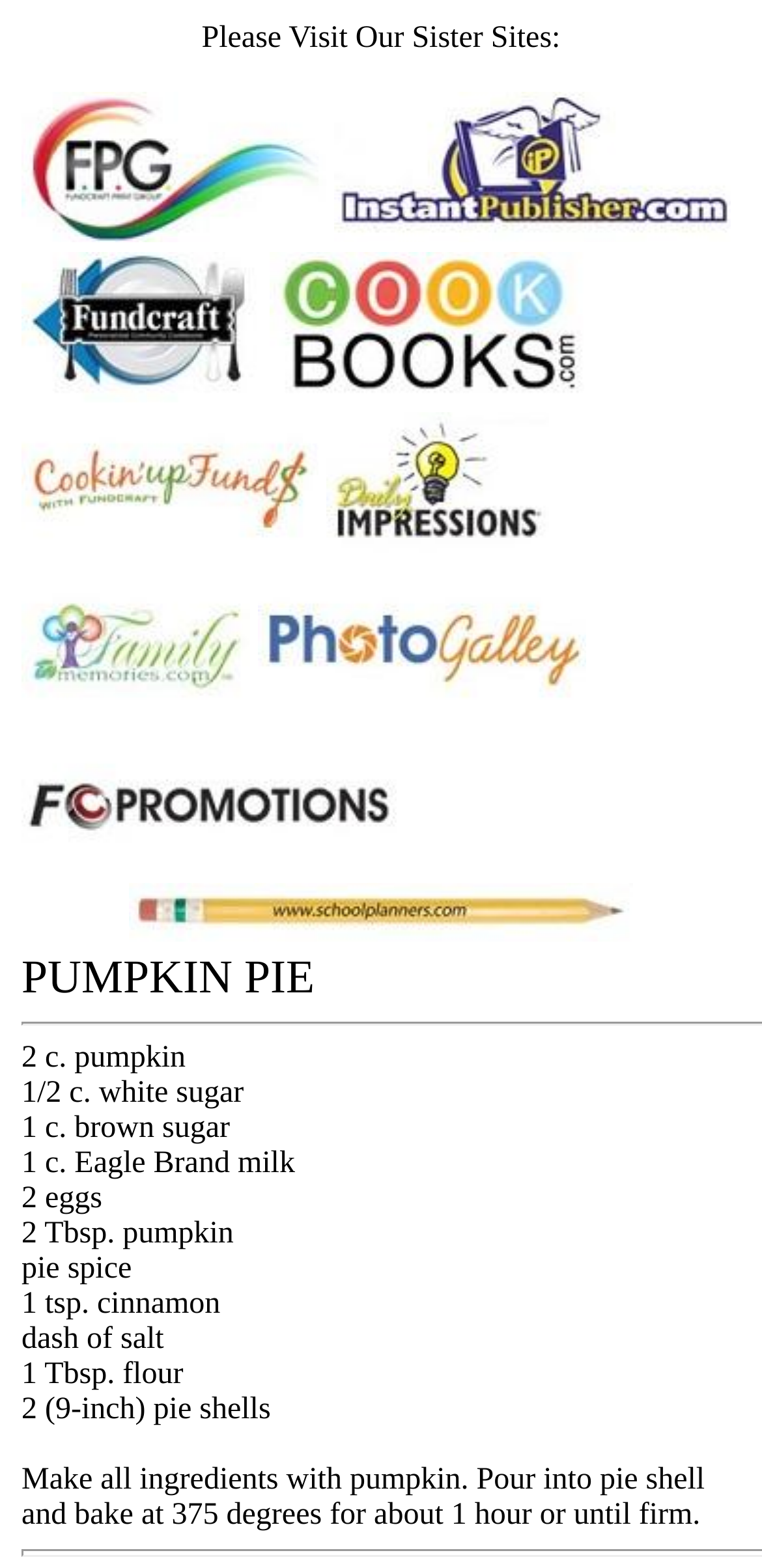Identify the bounding box coordinates of the element that should be clicked to fulfill this task: "Visit Fundcraft Print Group". The coordinates should be provided as four float numbers between 0 and 1, i.e., [left, top, right, bottom].

[0.028, 0.138, 0.438, 0.159]